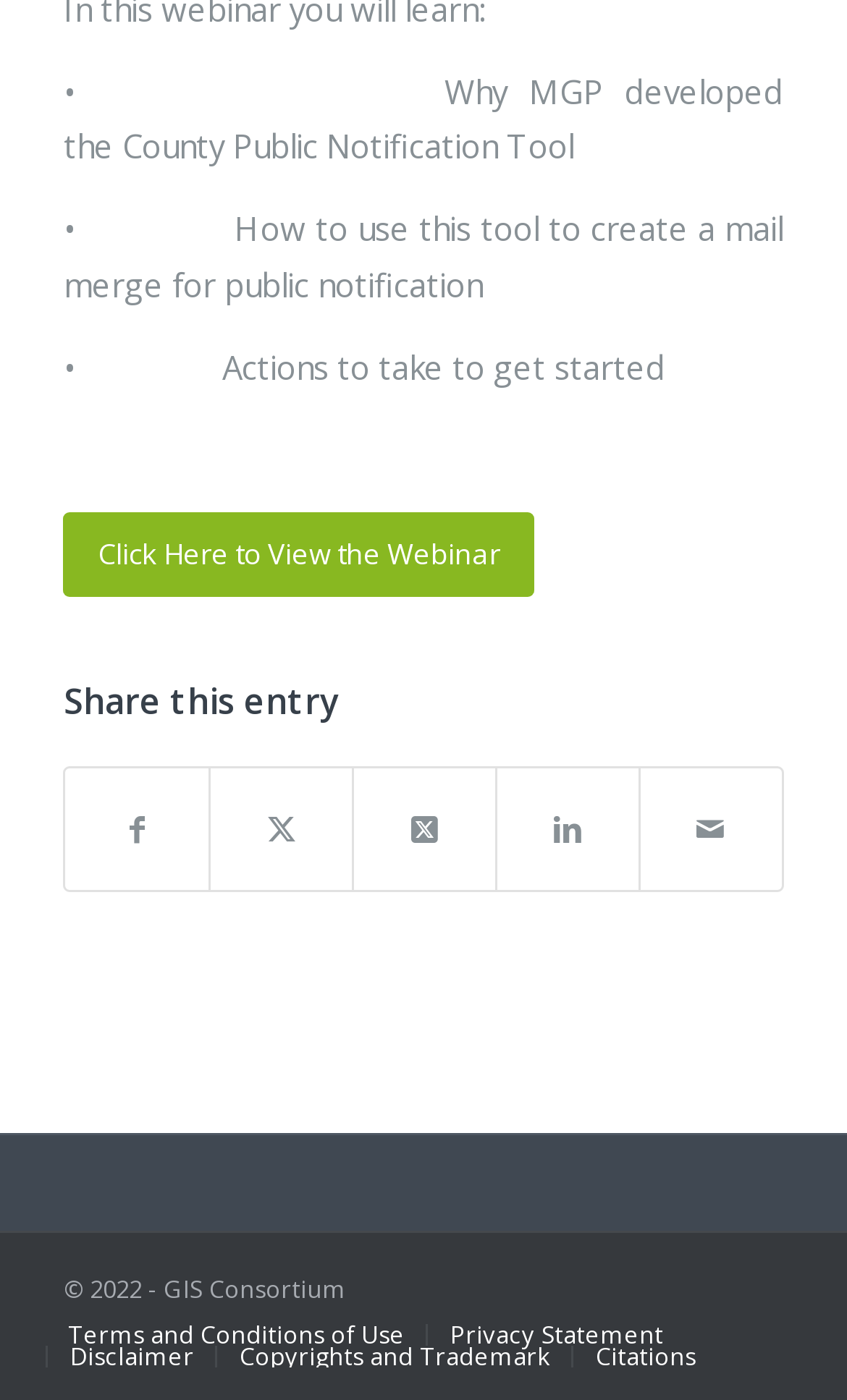What are the terms and conditions related links?
Based on the visual, give a brief answer using one word or a short phrase.

Terms and Conditions of Use, Privacy Statement, Disclaimer, Copyrights and Trademark, Citations